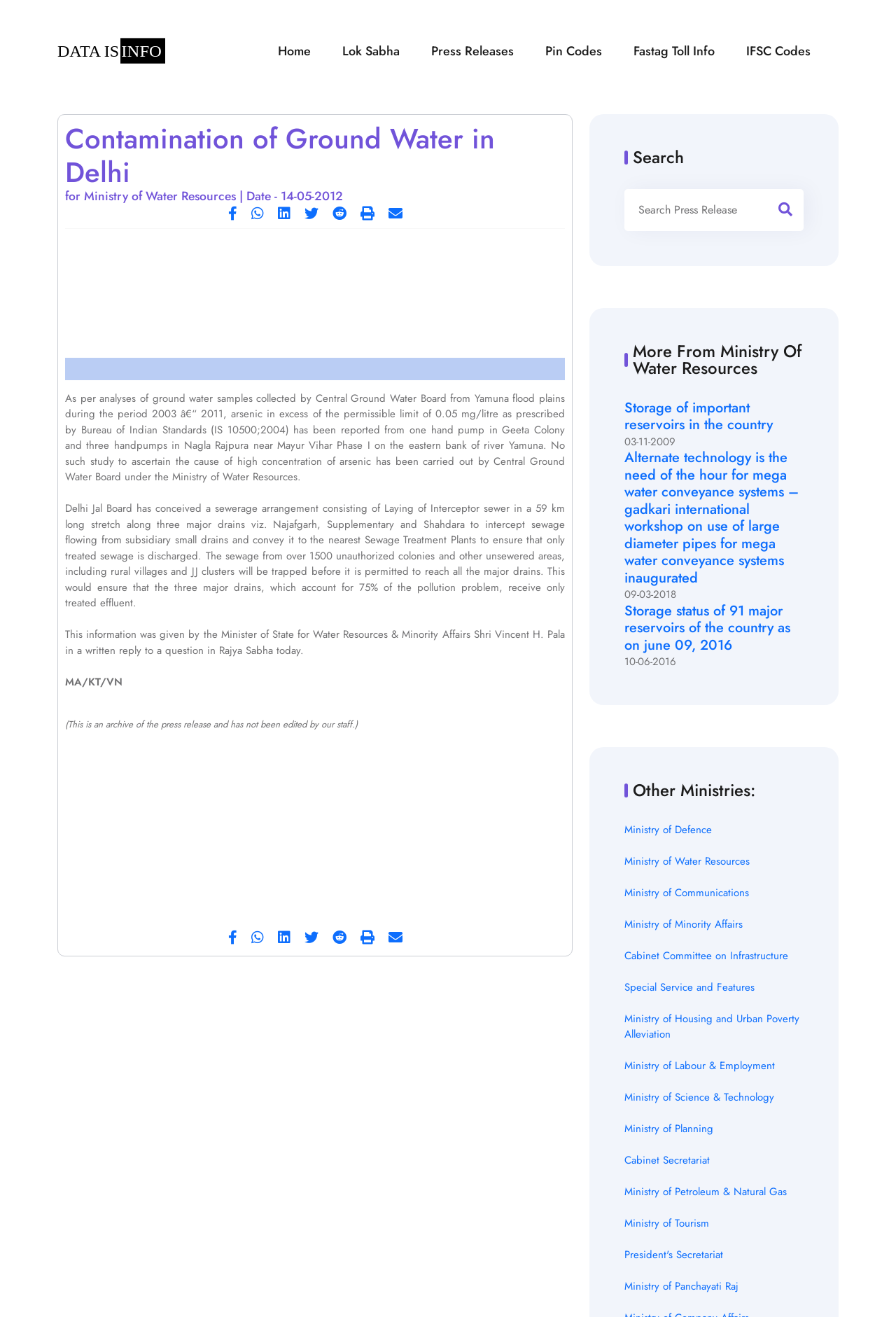Bounding box coordinates are to be given in the format (top-left x, top-left y, bottom-right x, bottom-right y). All values must be floating point numbers between 0 and 1. Provide the bounding box coordinate for the UI element described as: Ministry of Science & Technology

[0.697, 0.827, 0.864, 0.851]